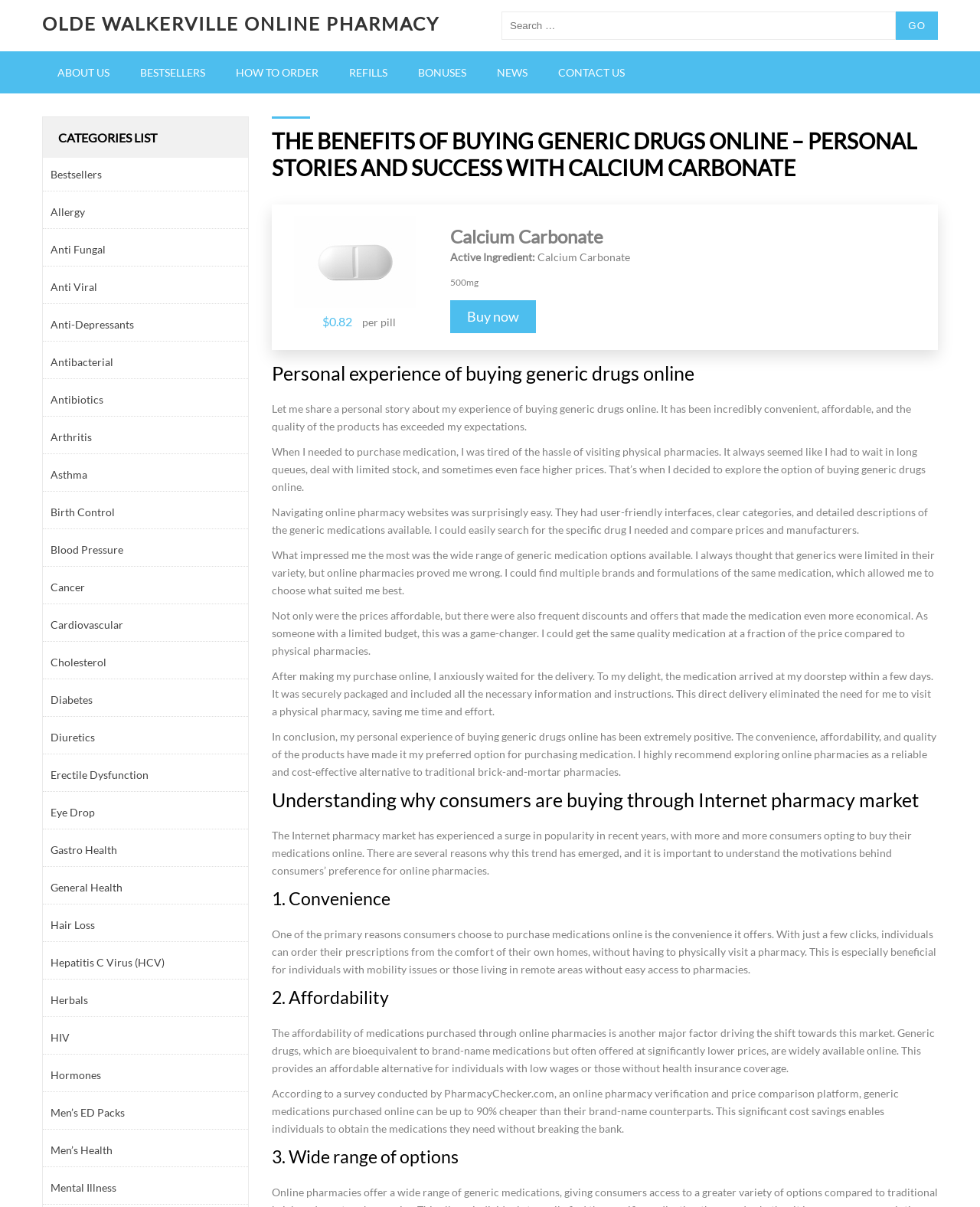Determine the bounding box coordinates for the clickable element to execute this instruction: "Read about the benefits of buying generic drugs online". Provide the coordinates as four float numbers between 0 and 1, i.e., [left, top, right, bottom].

[0.277, 0.096, 0.957, 0.15]